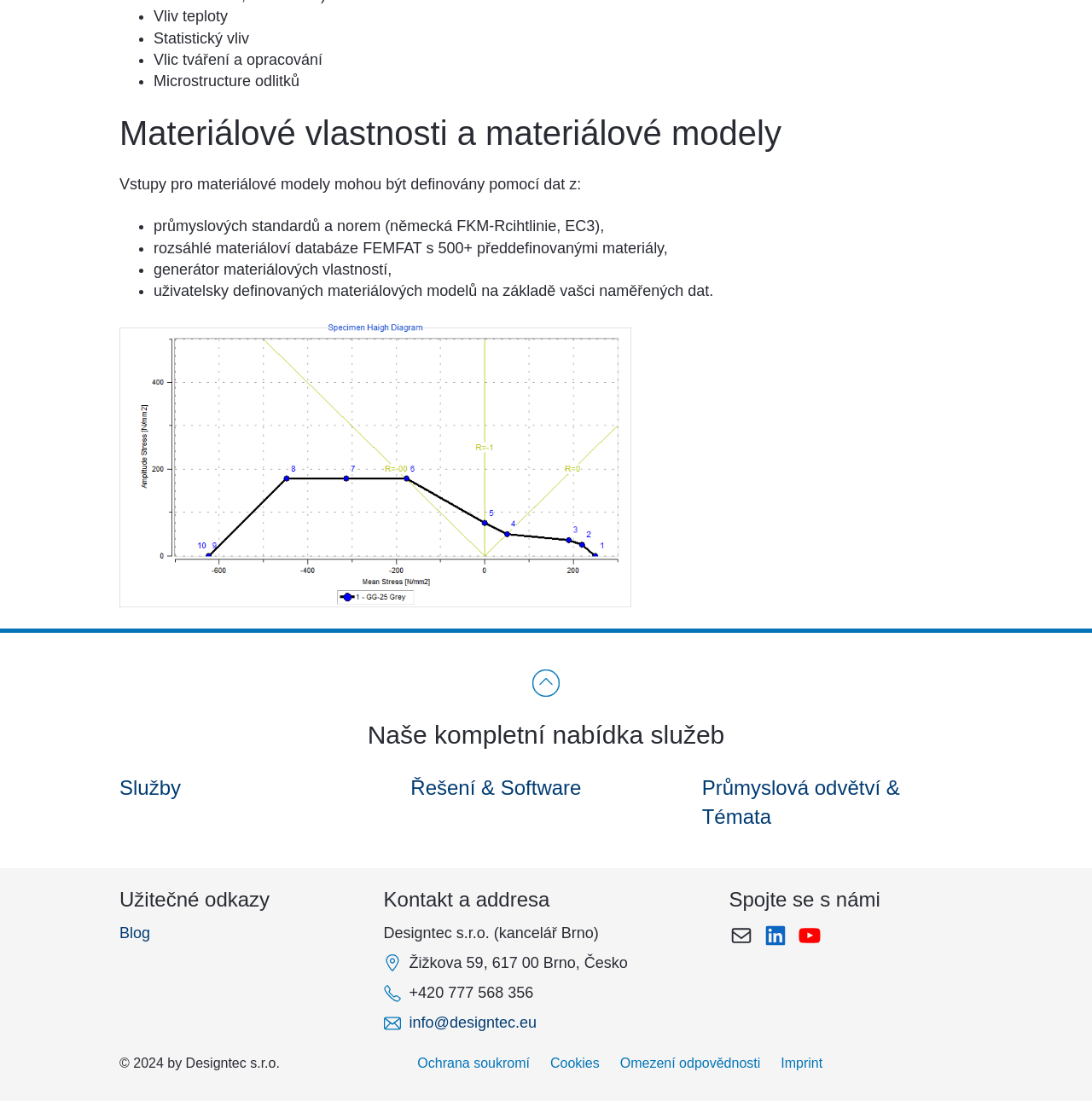Give a one-word or short-phrase answer to the following question: 
What is the year of copyright mentioned on the webpage?

2024